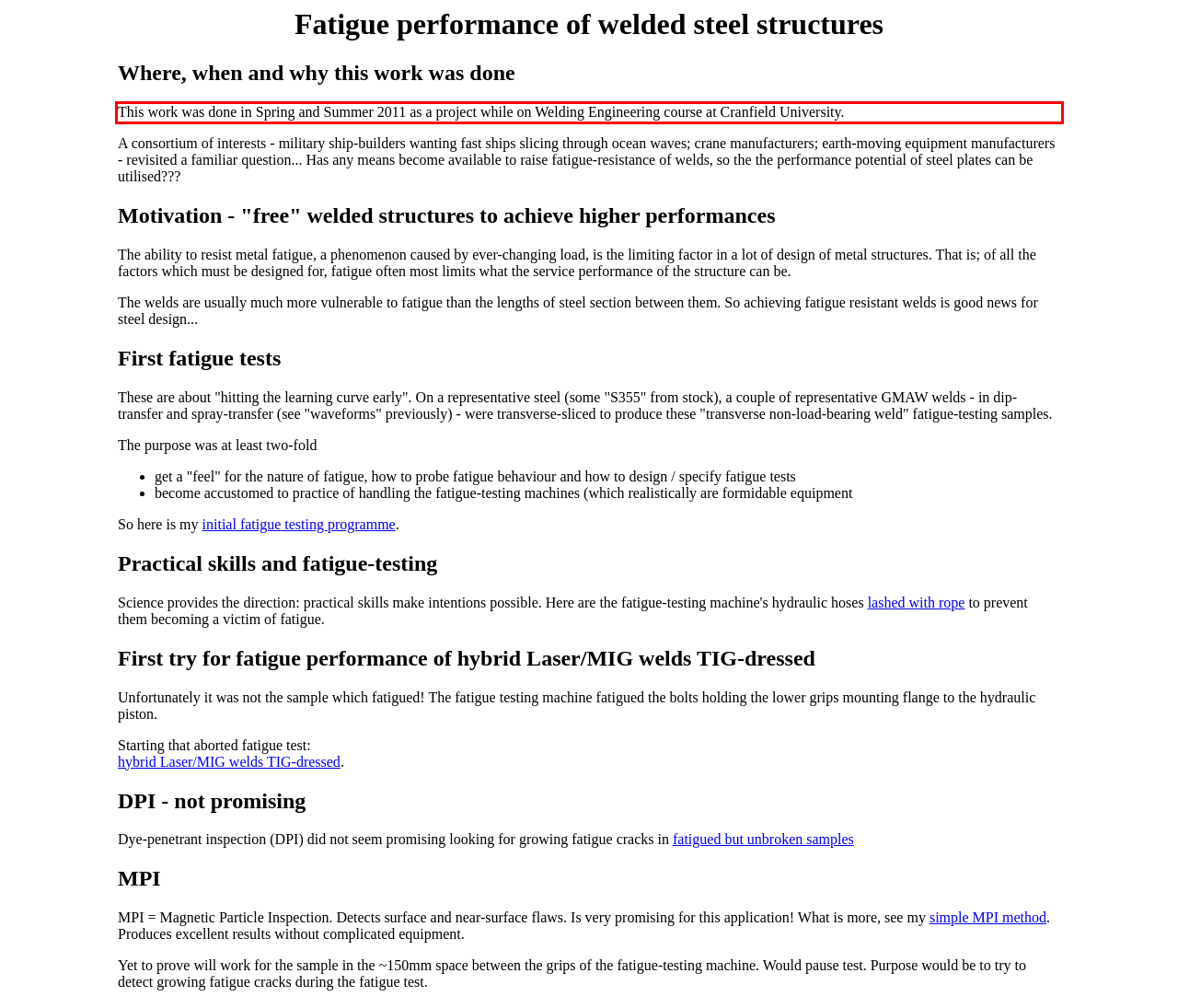Using the provided webpage screenshot, identify and read the text within the red rectangle bounding box.

This work was done in Spring and Summer 2011 as a project while on Welding Engineering course at Cranfield University.